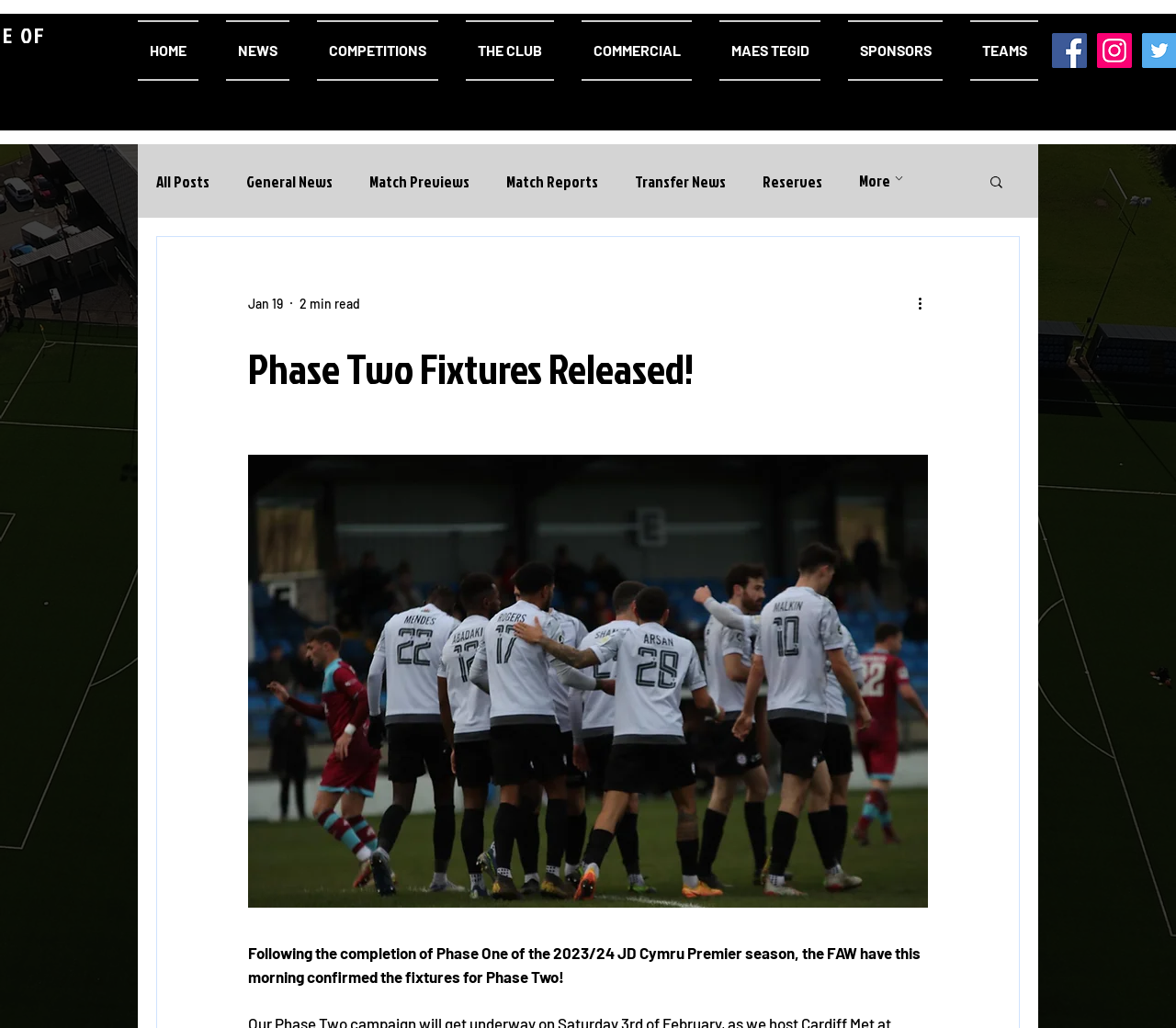Specify the bounding box coordinates of the area to click in order to execute this command: 'Check Facebook social media'. The coordinates should consist of four float numbers ranging from 0 to 1, and should be formatted as [left, top, right, bottom].

[0.895, 0.032, 0.924, 0.066]